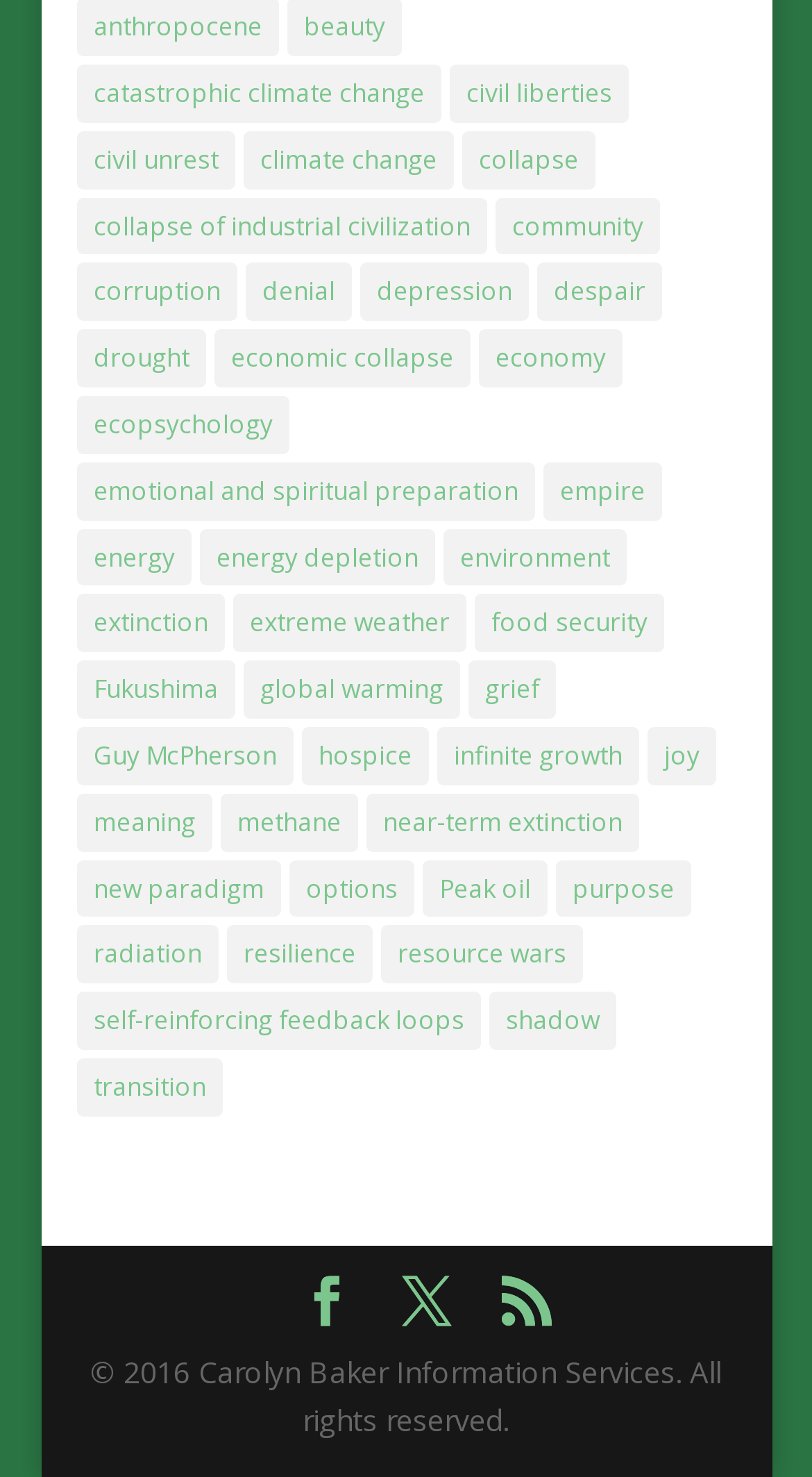Can you identify the bounding box coordinates of the clickable region needed to carry out this instruction: 'Click on the first icon'? The coordinates should be four float numbers within the range of 0 to 1, stated as [left, top, right, bottom].

[0.372, 0.864, 0.433, 0.899]